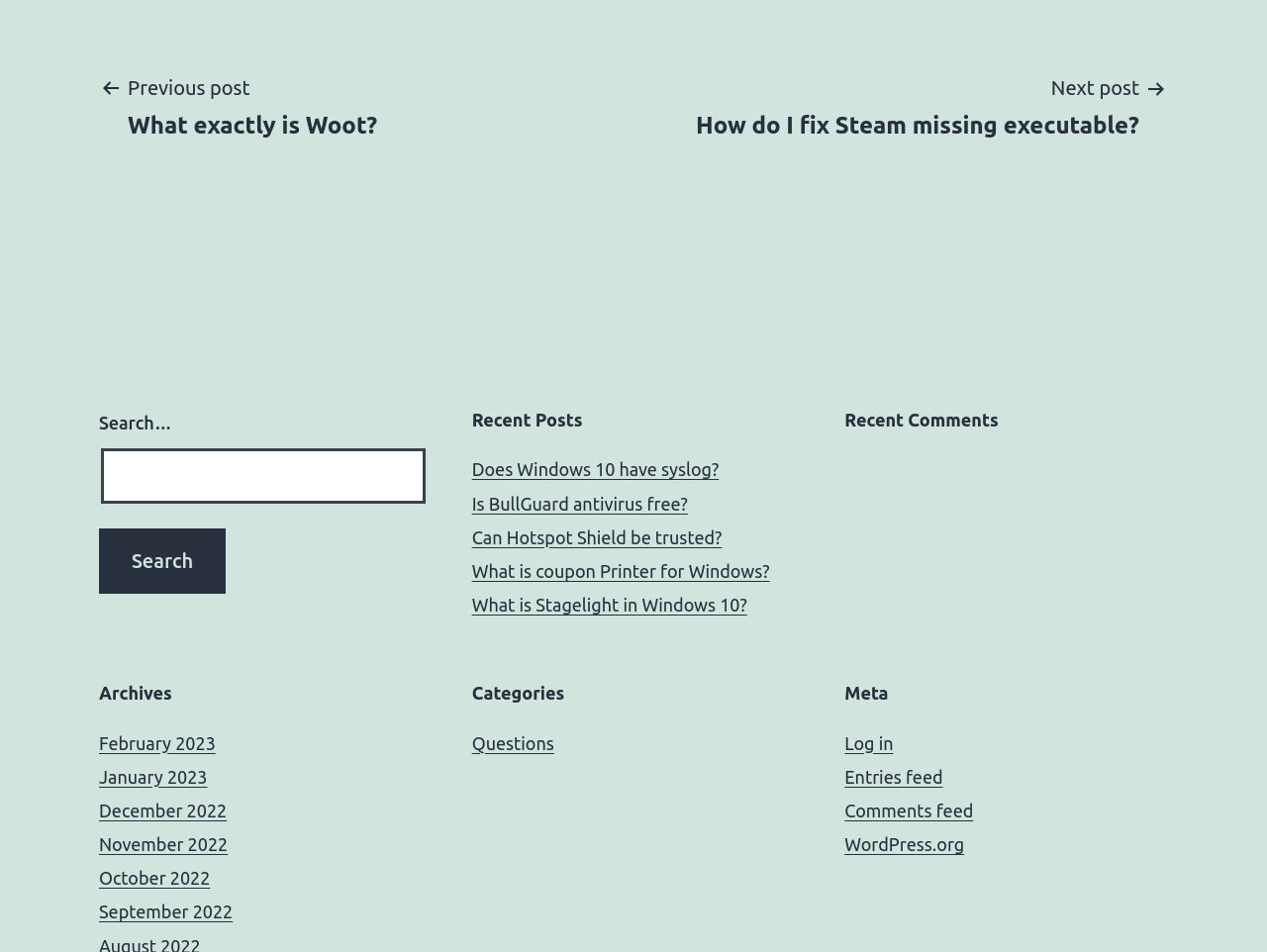Identify the bounding box coordinates of the element to click to follow this instruction: 'View recent comments'. Ensure the coordinates are four float values between 0 and 1, provided as [left, top, right, bottom].

[0.667, 0.428, 0.922, 0.455]